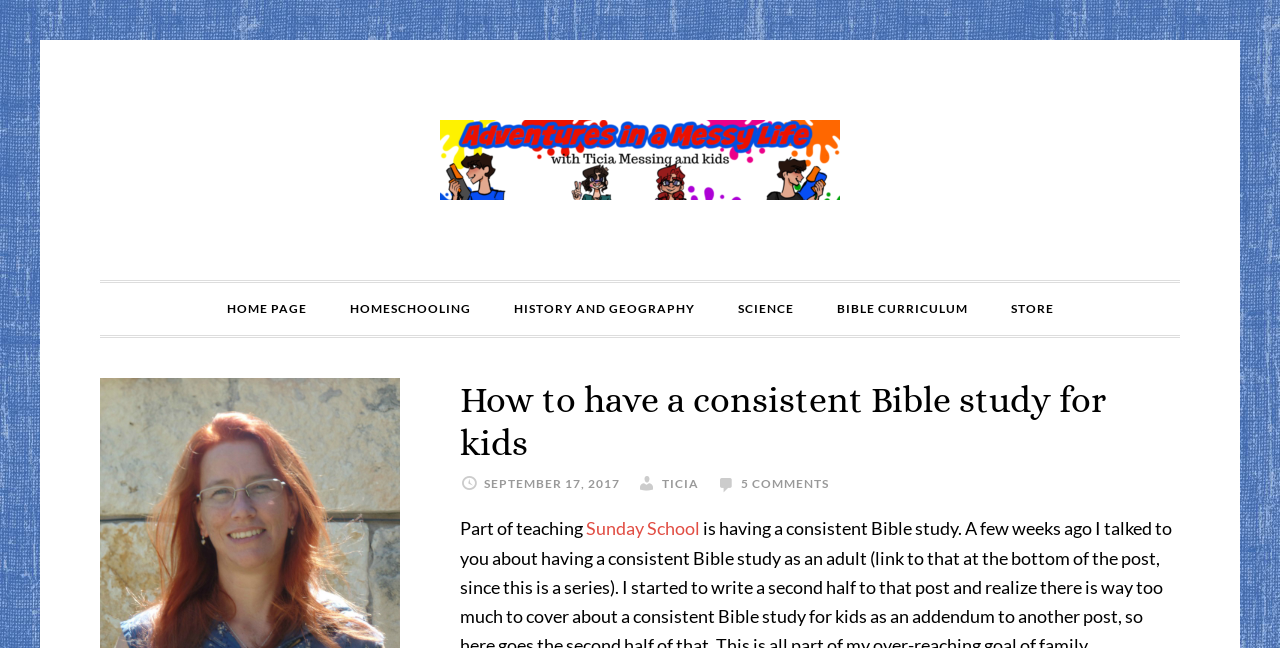Given the description of the UI element: "History and geography", predict the bounding box coordinates in the form of [left, top, right, bottom], with each value being a float between 0 and 1.

[0.386, 0.437, 0.558, 0.517]